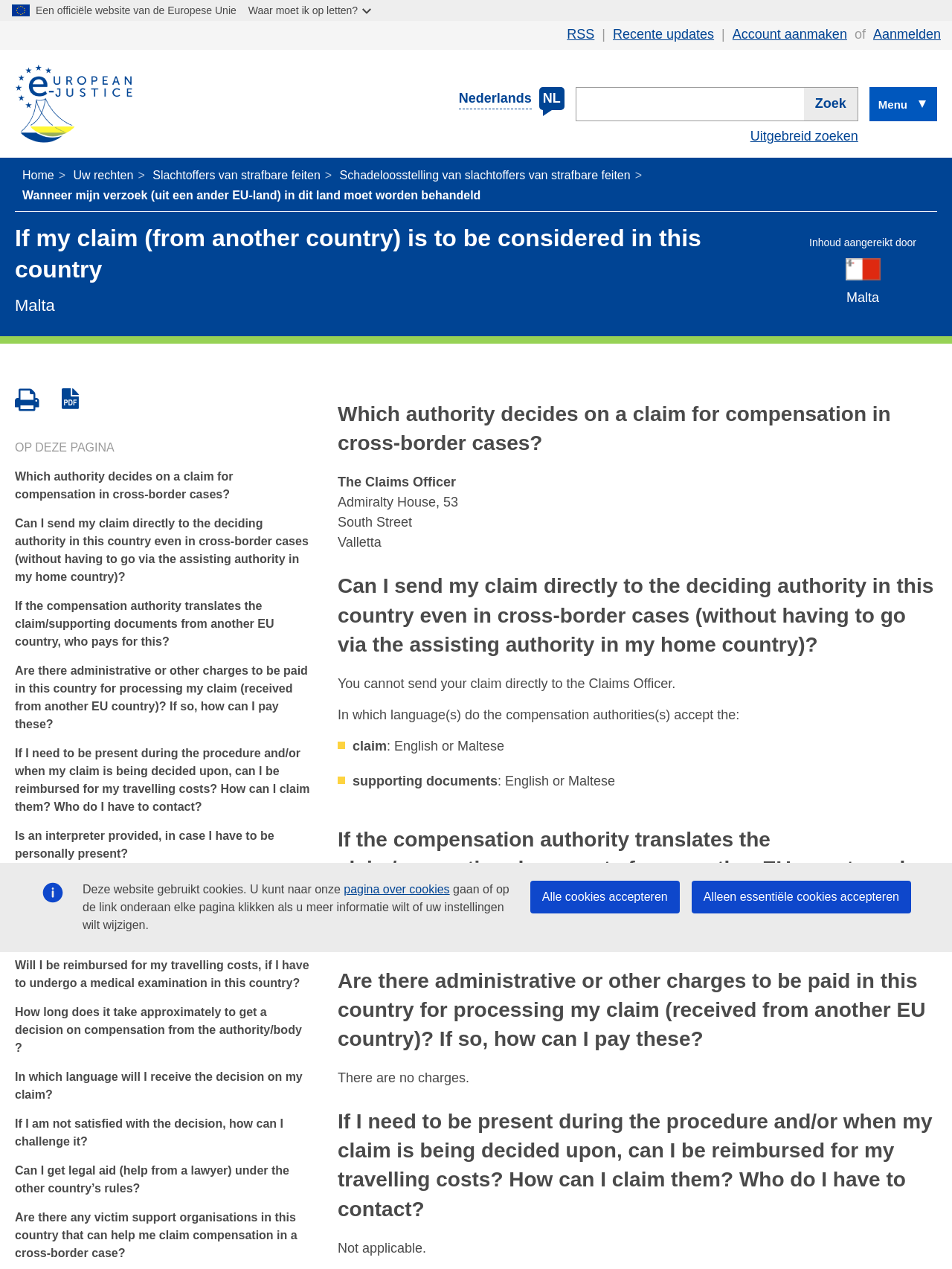Using the provided element description, identify the bounding box coordinates as (top-left x, top-left y, bottom-right x, bottom-right y). Ensure all values are between 0 and 1. Description: Alle cookies accepteren

[0.557, 0.694, 0.714, 0.72]